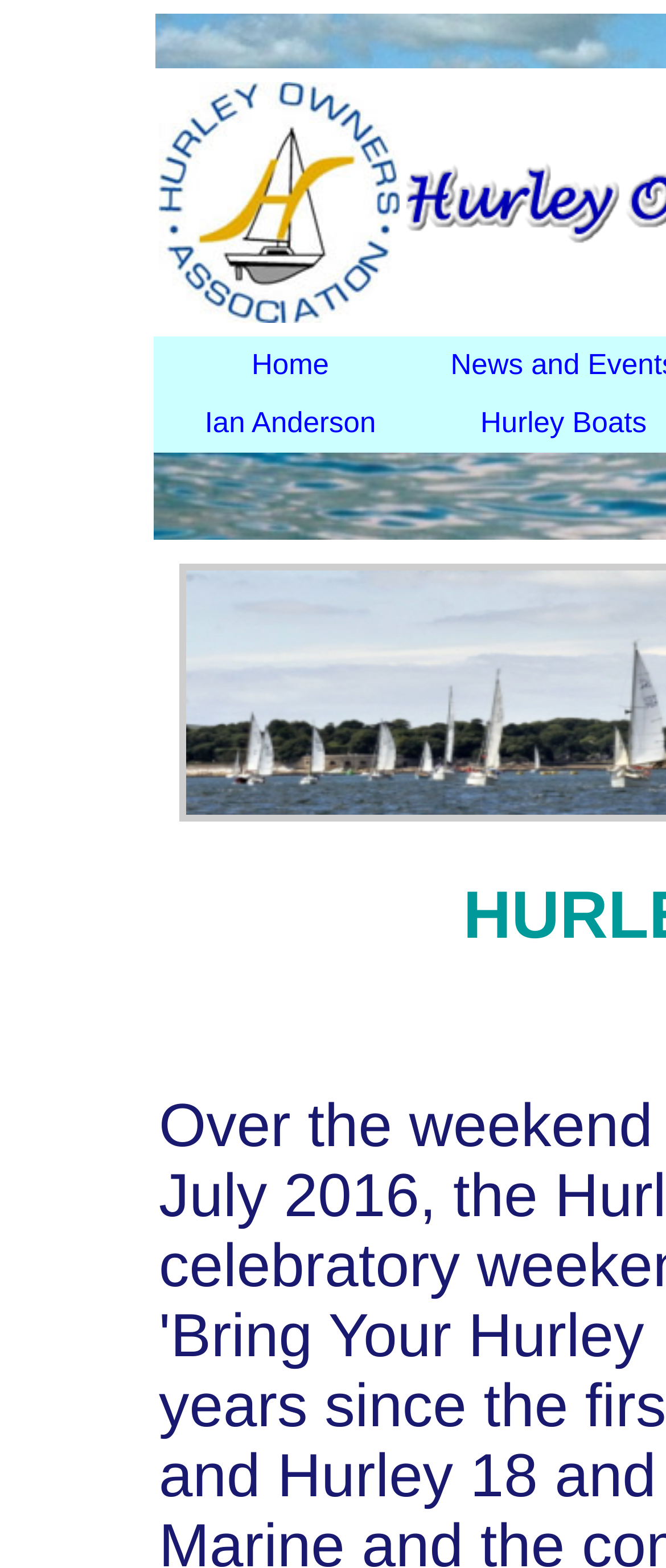Provide the bounding box coordinates for the UI element described in this sentence: "Focal Point Forums". The coordinates should be four float values between 0 and 1, i.e., [left, top, right, bottom].

None